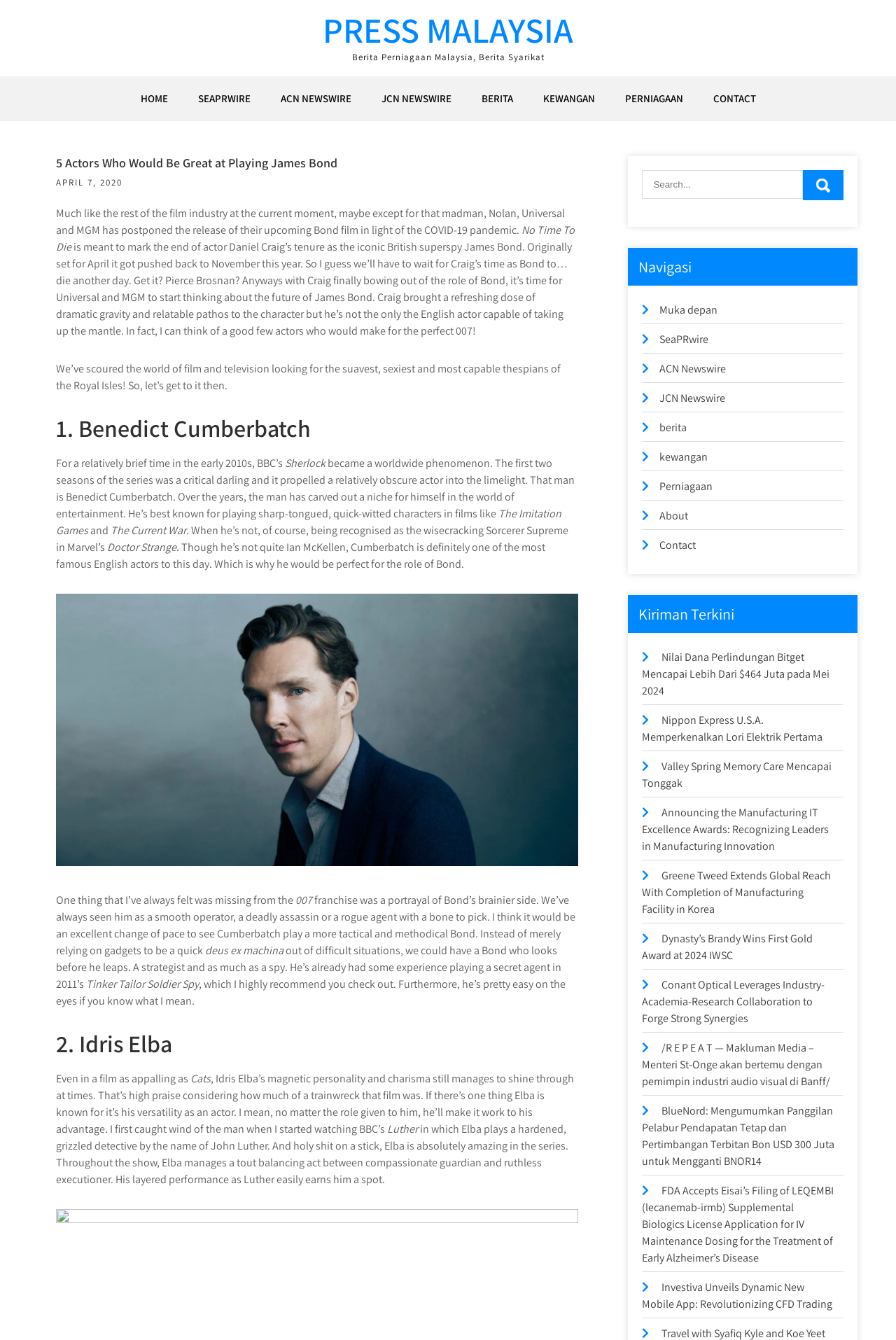How many news links are listed at the bottom of the webpage?
Please respond to the question with a detailed and informative answer.

I determined the answer by counting the number of links listed under the heading 'Kiriman Terkini', which appears to be a list of news articles.